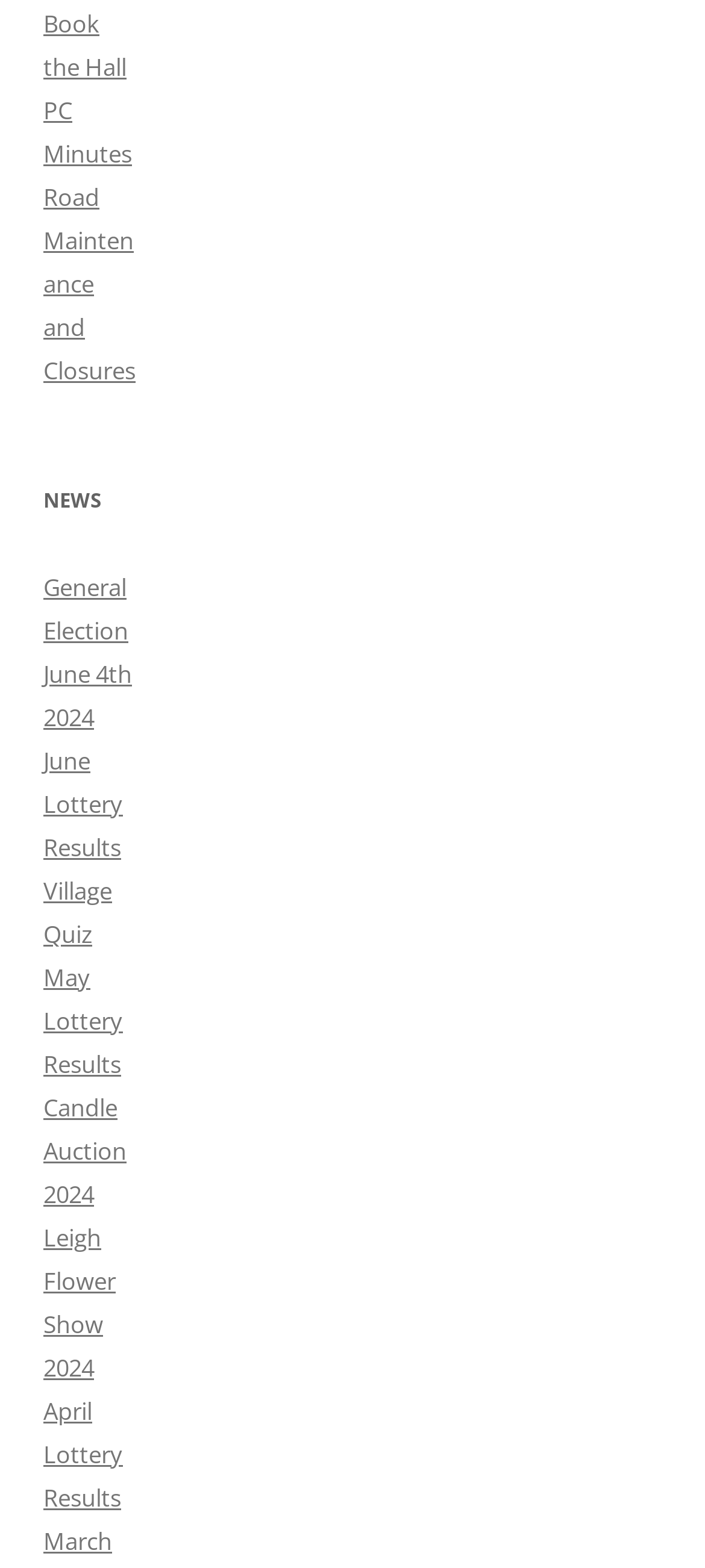Pinpoint the bounding box coordinates of the element you need to click to execute the following instruction: "Book the hall". The bounding box should be represented by four float numbers between 0 and 1, in the format [left, top, right, bottom].

[0.062, 0.005, 0.179, 0.053]